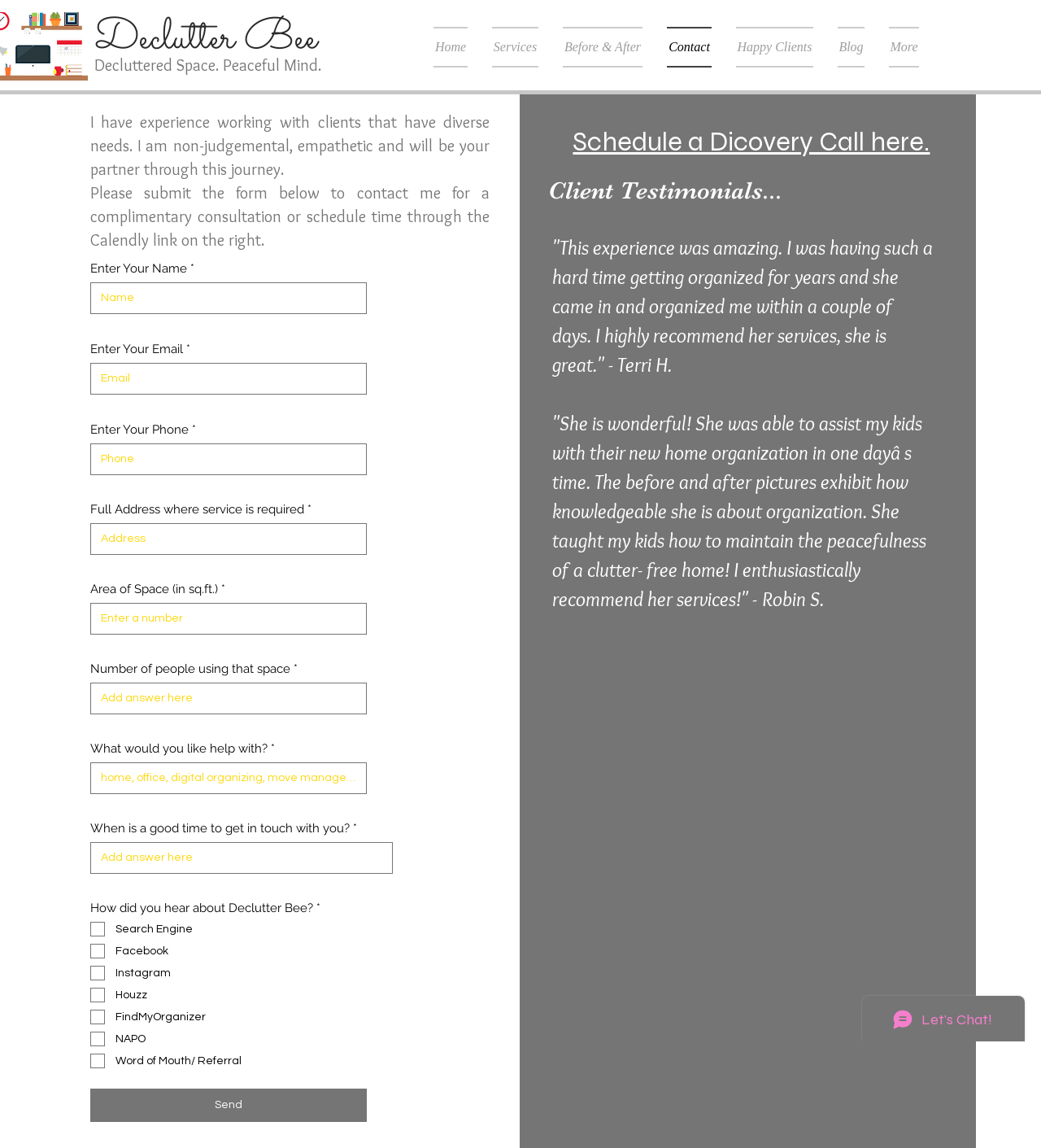What is the topic of the client testimonials?
Give a detailed response to the question by analyzing the screenshot.

The topic of the client testimonials is the organization services provided by Declutter Bee, as mentioned in the testimonials 'This experience was amazing. I was having such a hard time getting organized for years...' and 'She taught my kids how to maintain the peacefulness of a clutter-free home!'.